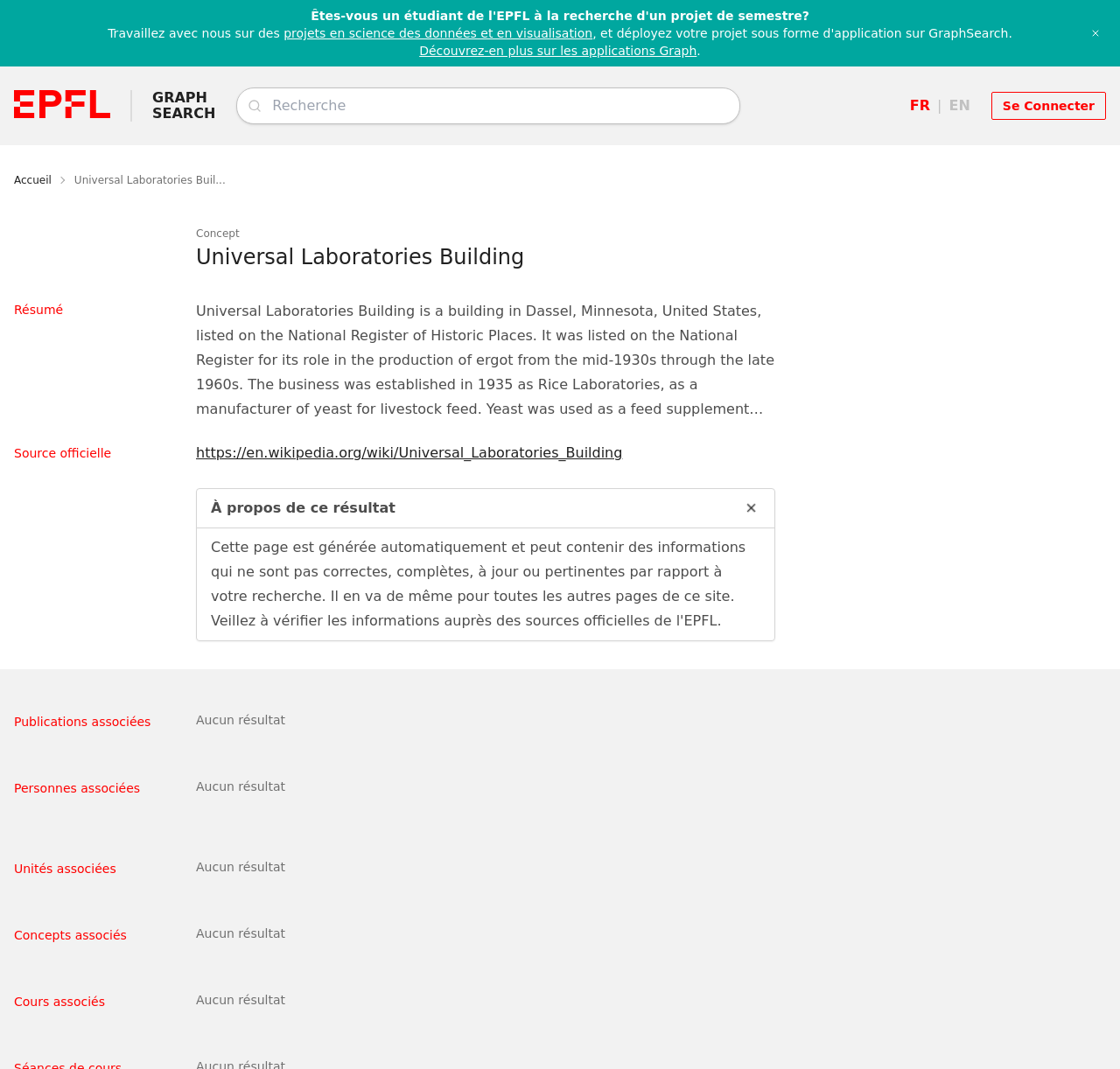Please determine the bounding box coordinates of the element to click in order to execute the following instruction: "Search for something". The coordinates should be four float numbers between 0 and 1, specified as [left, top, right, bottom].

[0.243, 0.089, 0.654, 0.109]